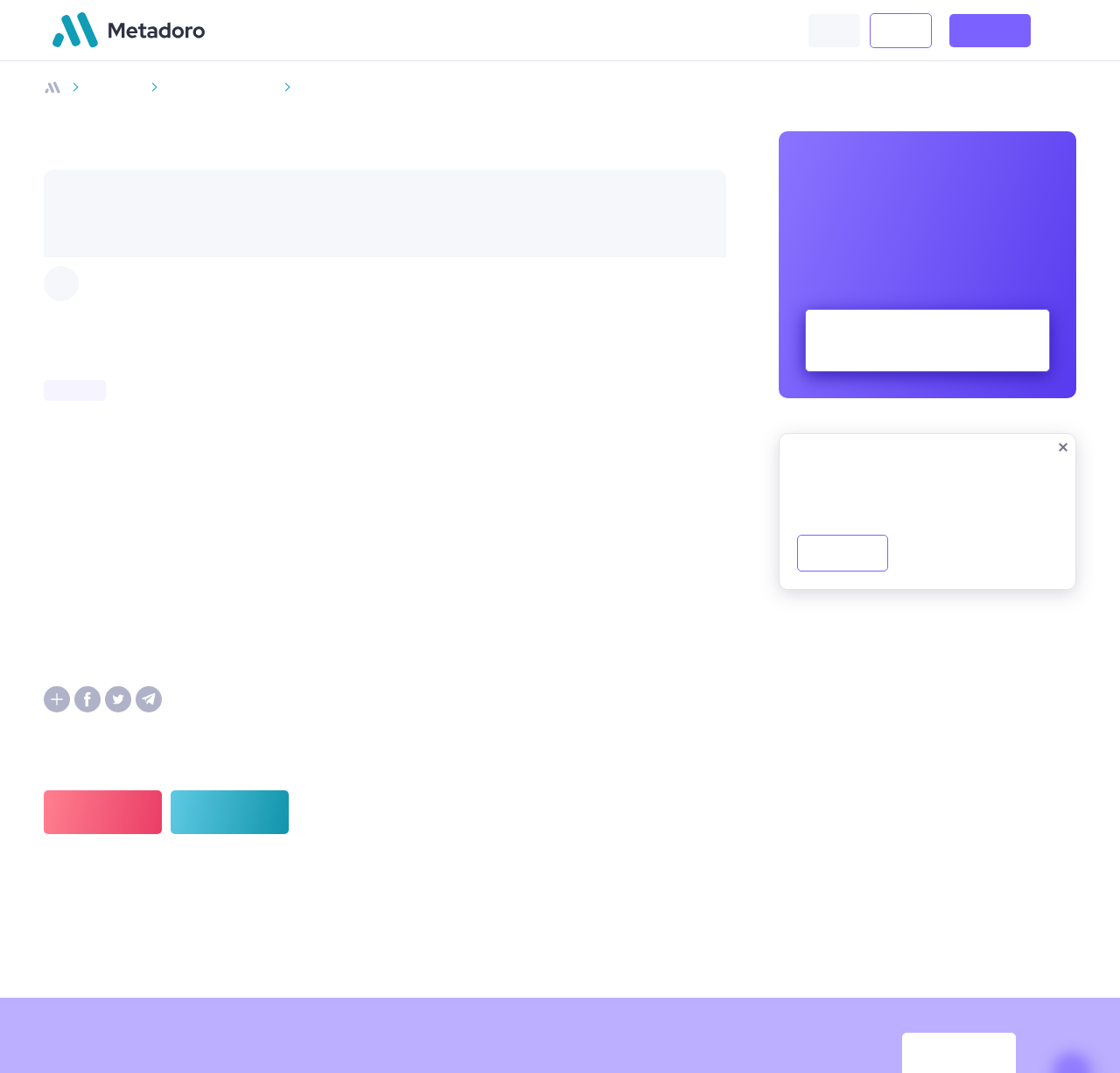Elaborate on the webpage's design and content in a detailed caption.

This webpage appears to be a financial news and analysis website, specifically focused on the USDJPY forex market. At the top of the page, there is a navigation menu with links to "Products", "Markets", and "More". On the right side of the navigation menu, there are links to "Help", "Log In", and "Get started". 

Below the navigation menu, there is a prominent article with the title "The Yen Is Ready for the Christmas Party" and a date "19.12.2023". The article has a heading and a link to "USDJPY". 

To the left of the article, there are several links to other sections of the website, including "News and analysis" and "Analytical reviews". There are also several small images and links scattered throughout this section.

Further down the page, there is a section with a heading "Looking to trade" and links to buy and sell USDJPY. Below this section, there are several paragraphs of disclaimer text, warning users about the risks of investment and the nature of user-generated content on the website.

In the bottom left corner of the page, there is a section with a heading "Join our community" and a link to "Sign up and share your mind". There is also a section with a heading "Create a Newsletter" and a link to "Subscribe". 

Finally, at the very bottom of the page, there is a notification about the website's use of cookies, with an "Ok" button to acknowledge it.